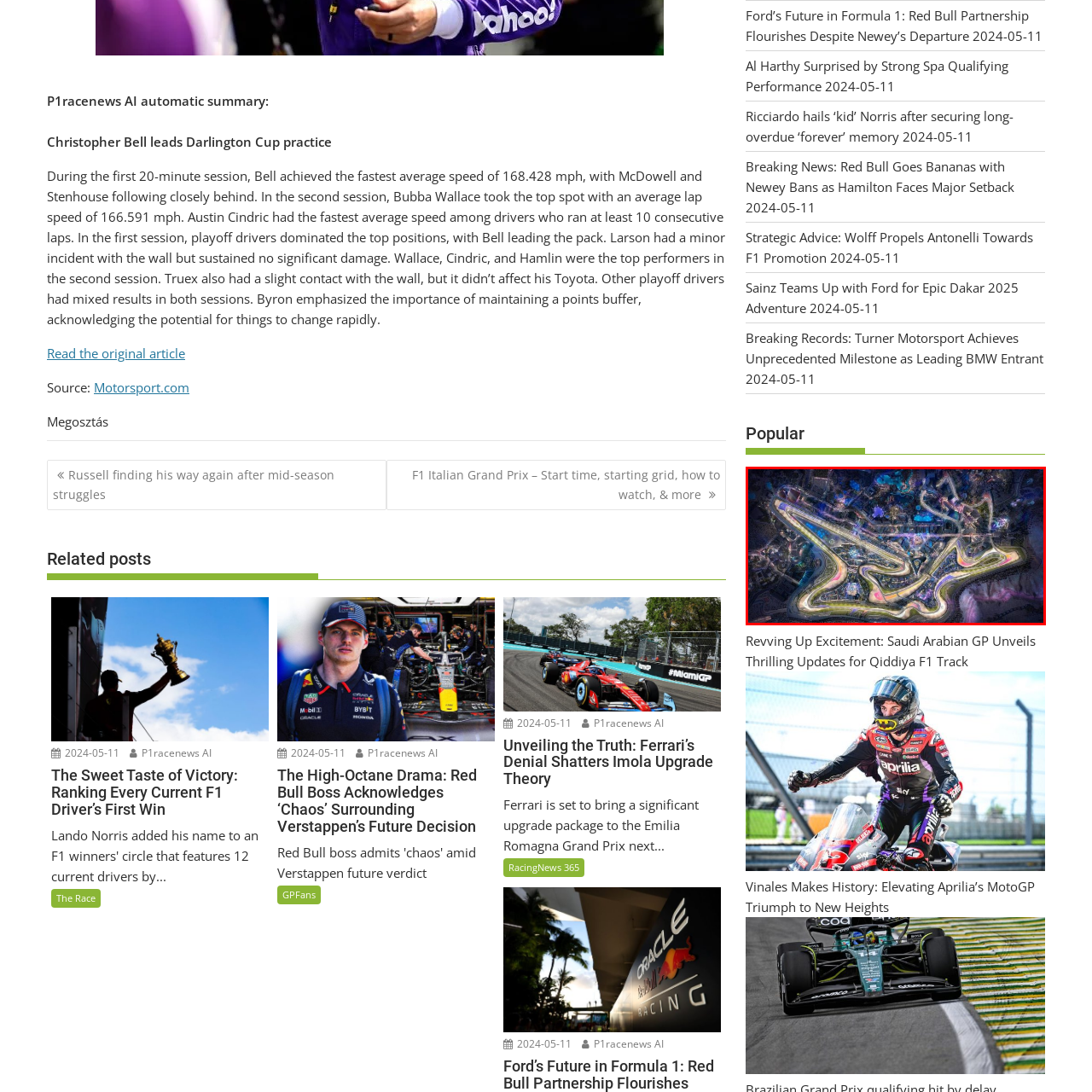Please look at the image within the red bounding box and provide a detailed answer to the following question based on the visual information: What is the unique feature of the Qiddiya F1 track?

The caption describes the Qiddiya F1 track as an 'innovative circuit', implying that it has a unique design or feature that sets it apart from other Formula 1 tracks.